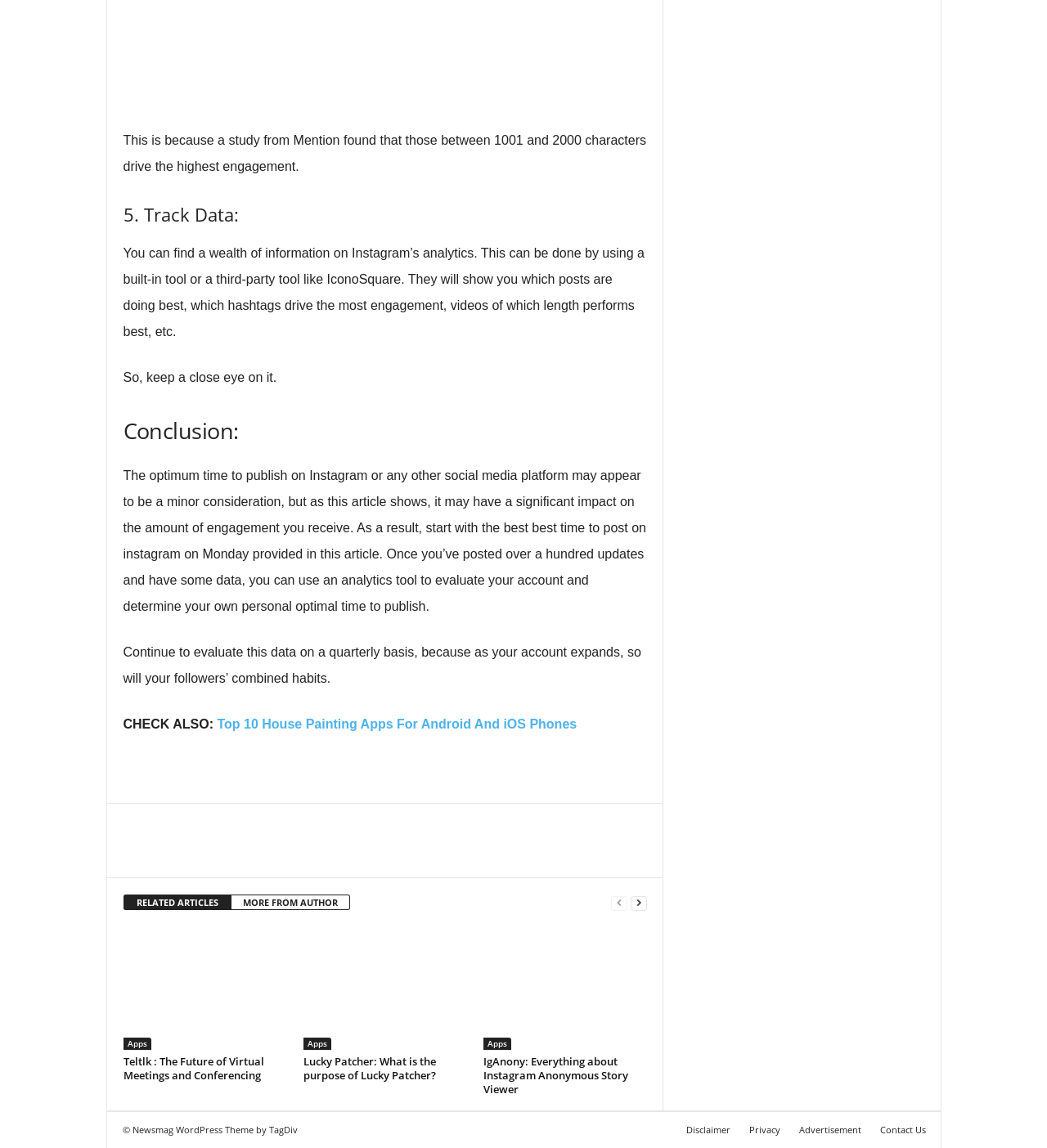Please determine the bounding box coordinates of the element's region to click for the following instruction: "Click the link to read about Top 10 House Painting Apps For Android And iOS Phones".

[0.207, 0.625, 0.551, 0.637]